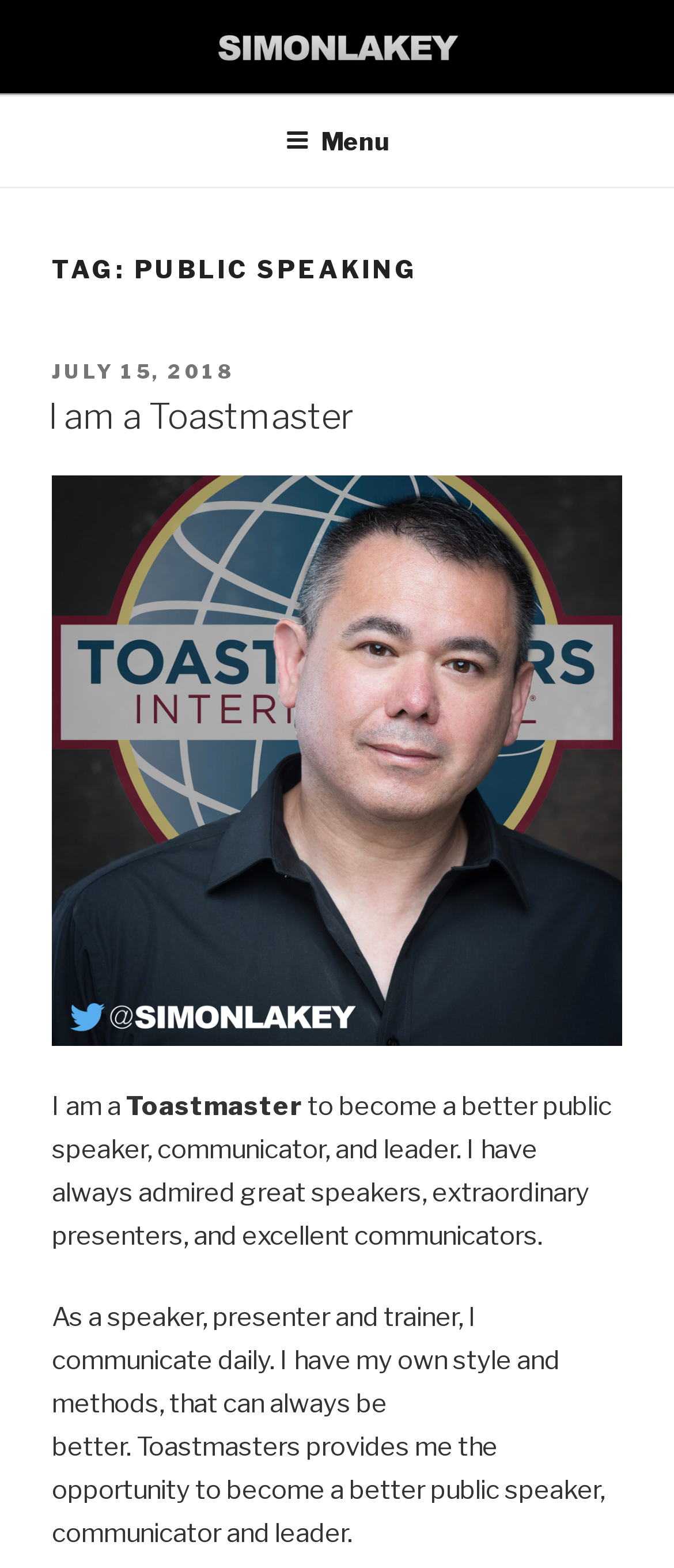From the image, can you give a detailed response to the question below:
Is the menu expanded?

I found the state of the menu by looking at the button element 'Menu' which has an attribute 'expanded: False', indicating that the menu is not expanded.